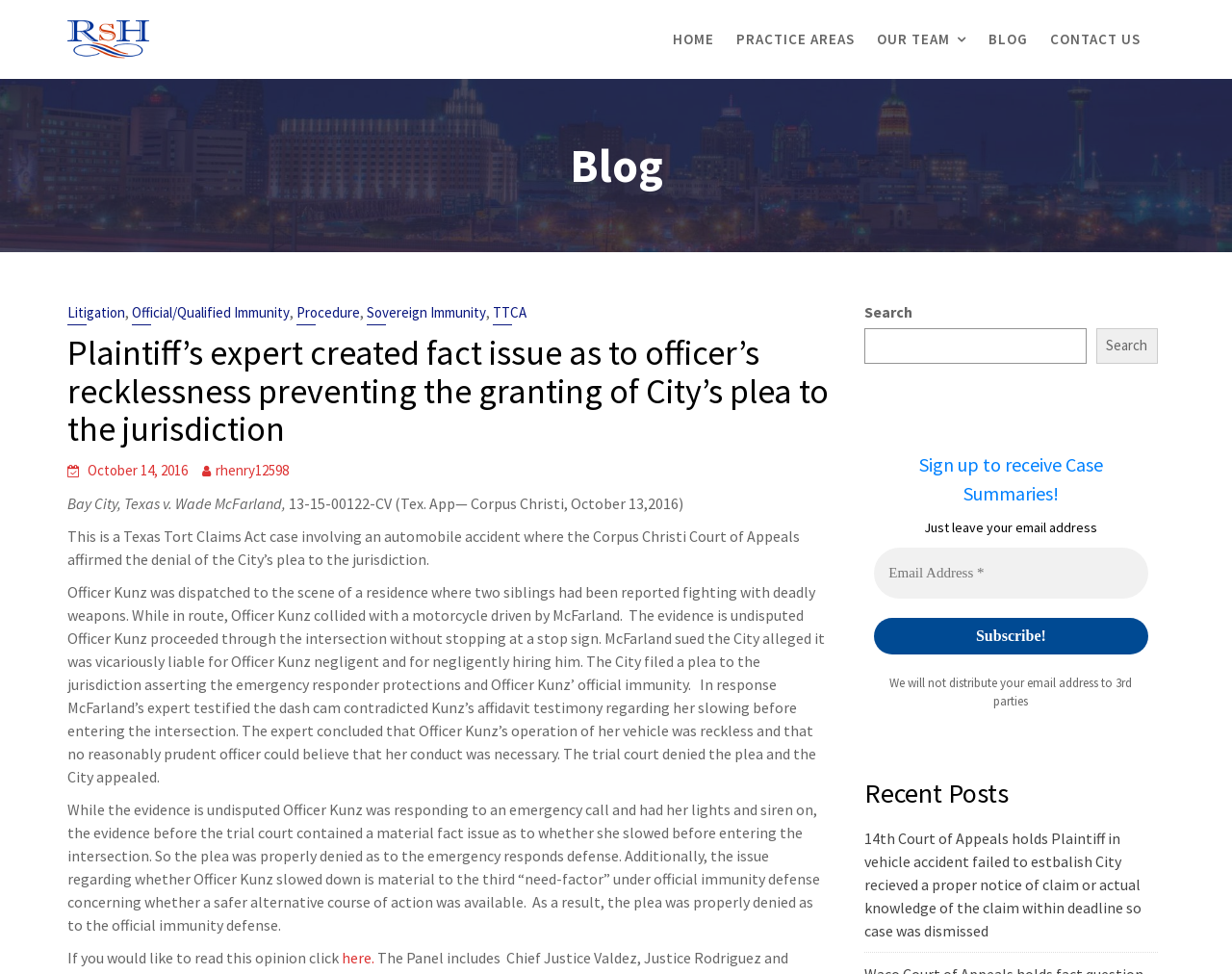Can you find the bounding box coordinates of the area I should click to execute the following instruction: "Click the 'HOME' link"?

[0.538, 0.001, 0.588, 0.08]